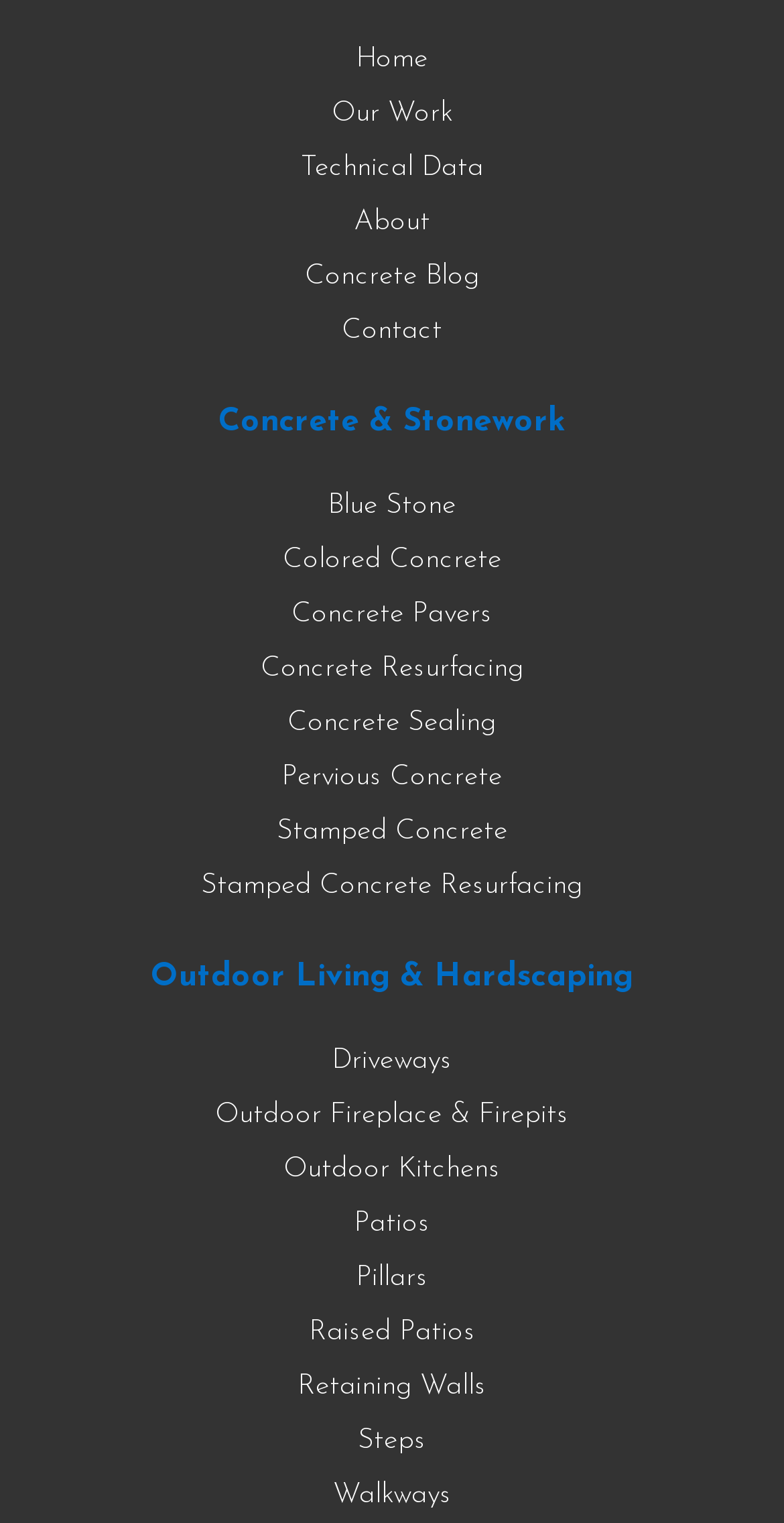How many main categories are there?
Look at the image and respond with a one-word or short-phrase answer.

2